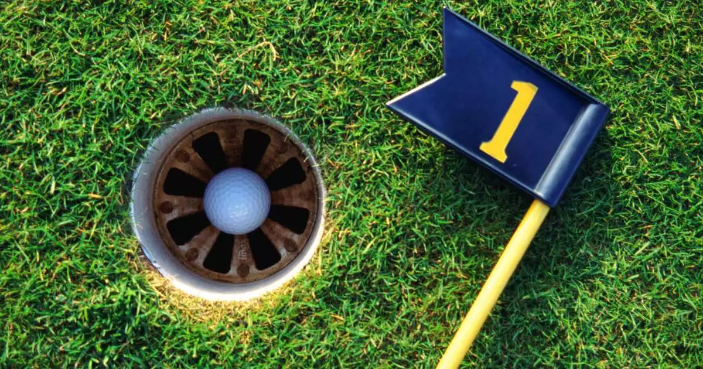Give a one-word or short phrase answer to the question: 
What color is the flag?

Yellow